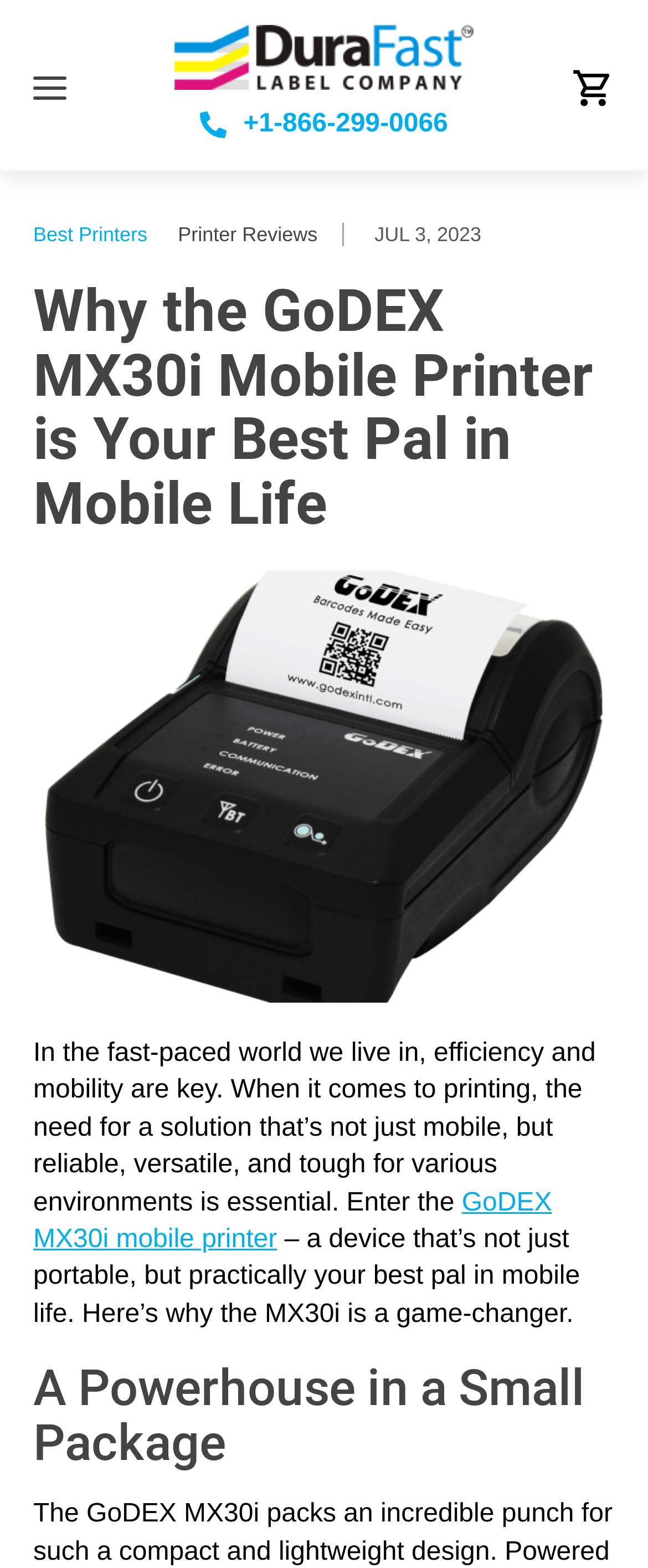Given the webpage screenshot and the description, determine the bounding box coordinates (top-left x, top-left y, bottom-right x, bottom-right y) that define the location of the UI element matching this description: Best Printers

[0.051, 0.141, 0.227, 0.158]